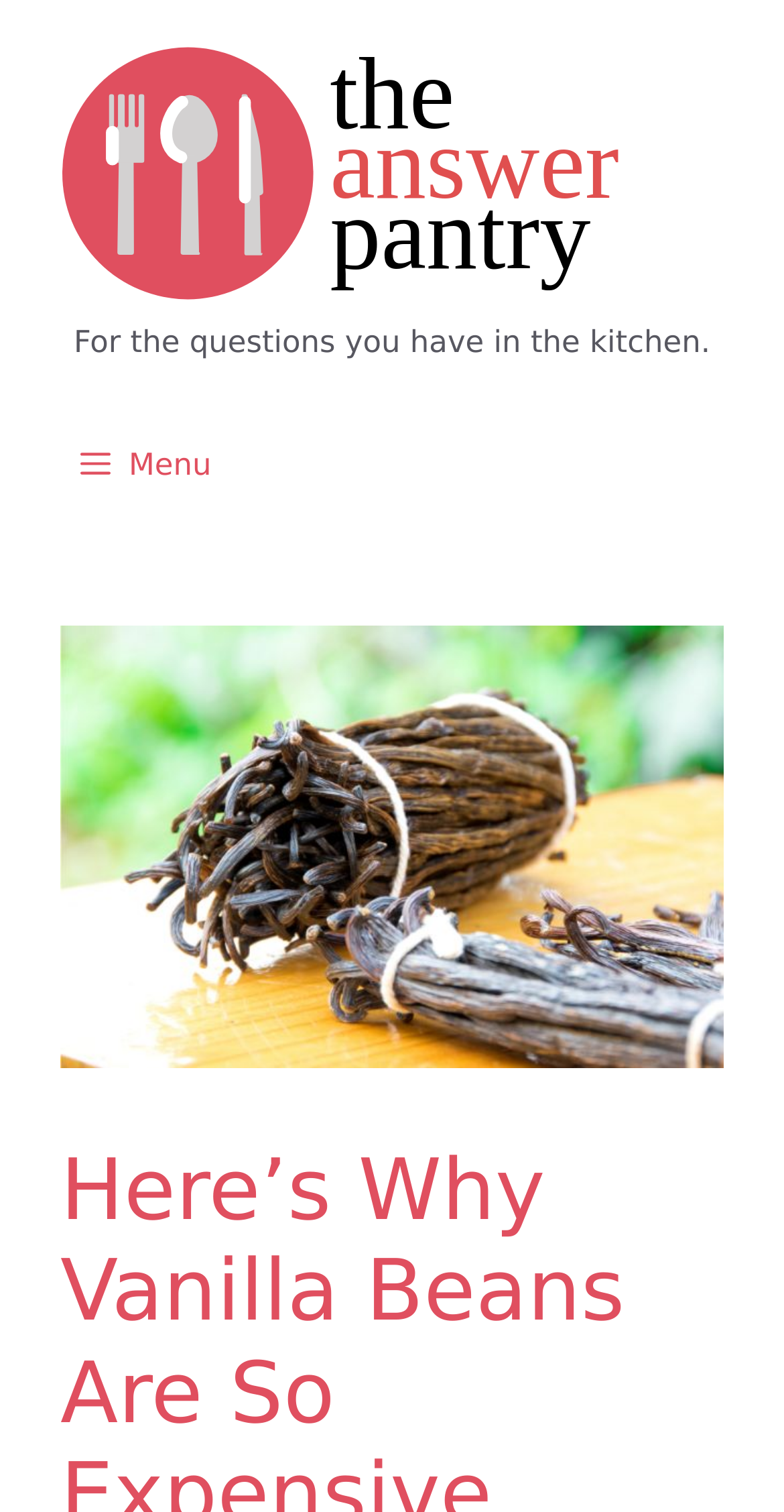Can you determine the main header of this webpage?

Here’s Why Vanilla Beans Are So Expensive